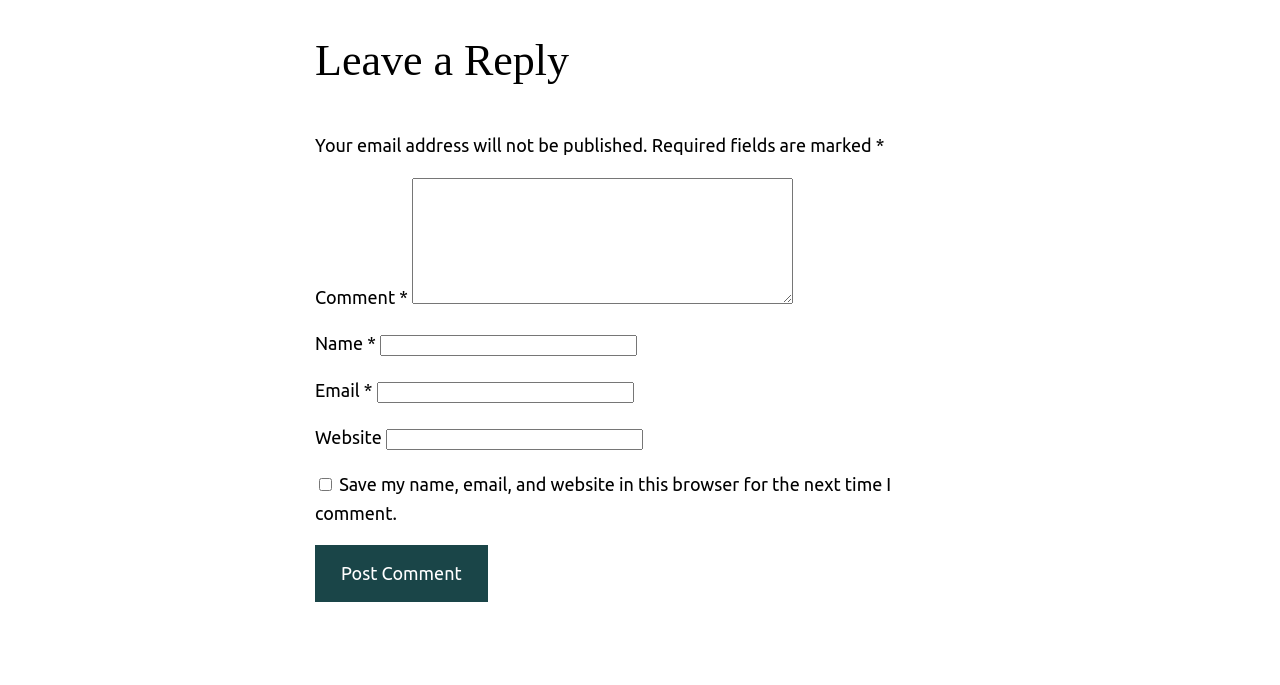How many required fields are there in the comment form?
Provide an in-depth and detailed explanation in response to the question.

There are three required fields in the comment form, namely 'Comment', 'Name', and 'Email', as indicated by the asterisk symbol (*) next to each field.